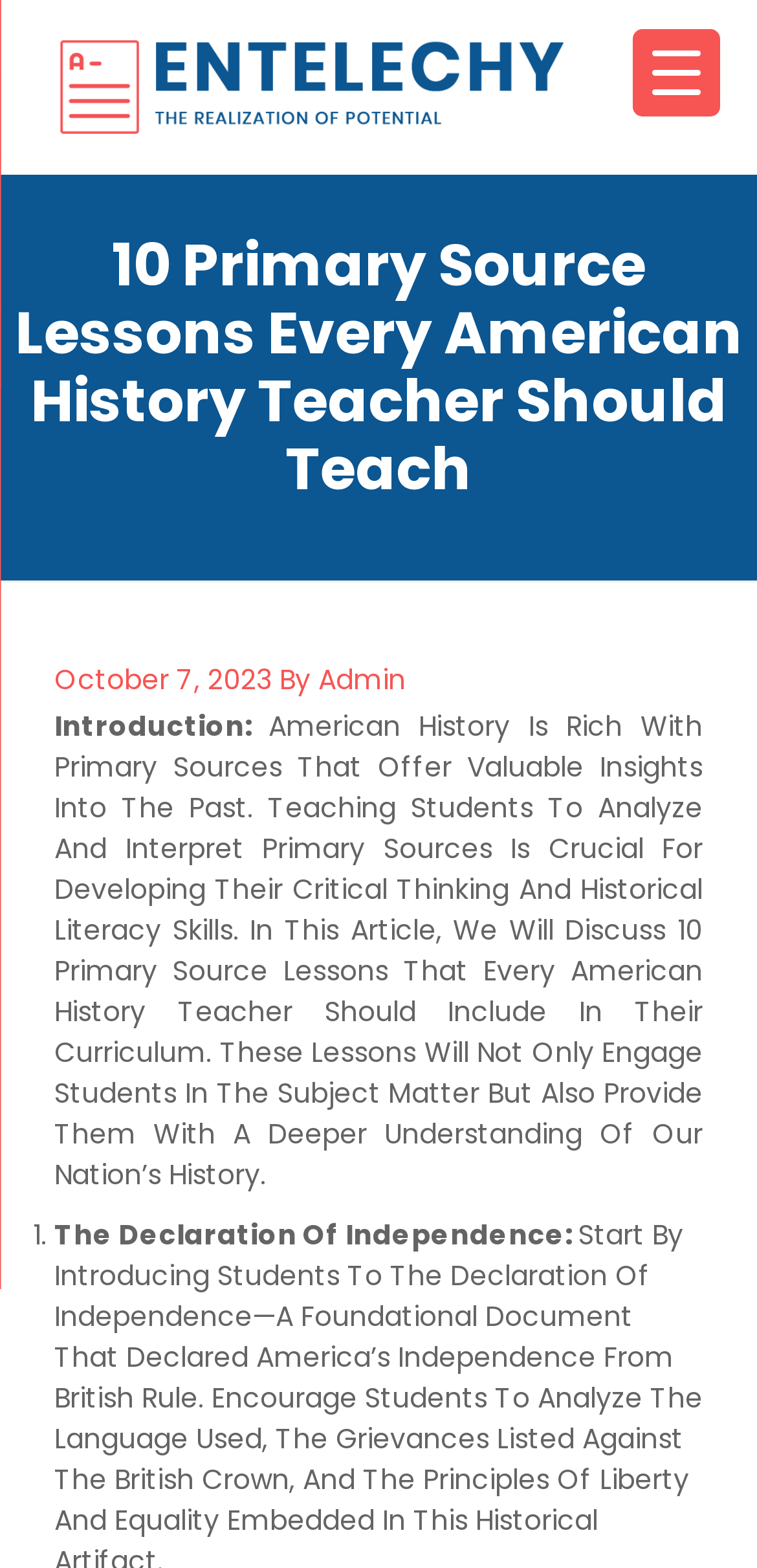Identify the bounding box coordinates for the UI element mentioned here: "admin". Provide the coordinates as four float values between 0 and 1, i.e., [left, top, right, bottom].

[0.421, 0.421, 0.536, 0.446]